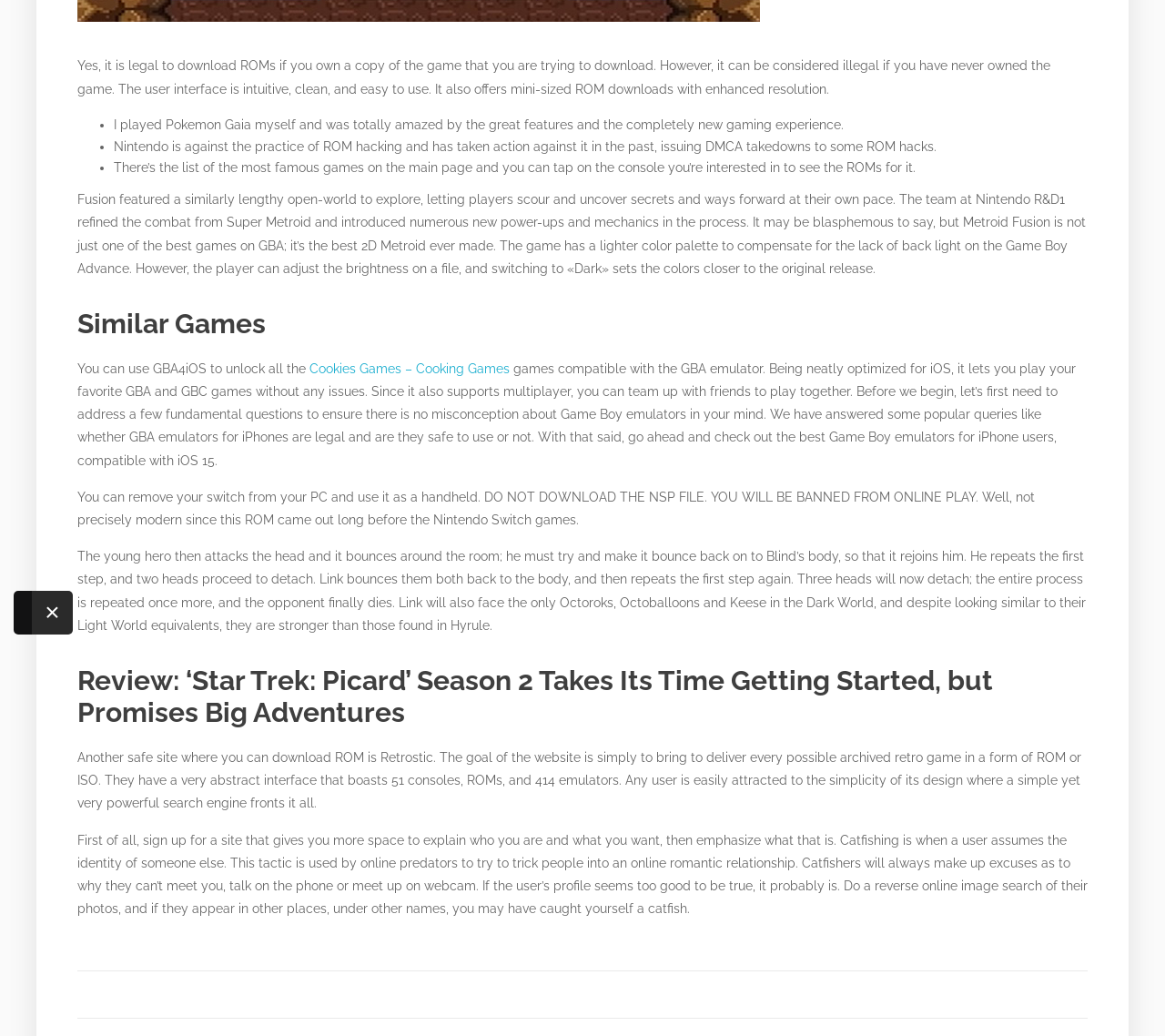Identify the bounding box of the HTML element described here: "×". Provide the coordinates as four float numbers between 0 and 1: [left, top, right, bottom].

[0.027, 0.57, 0.062, 0.612]